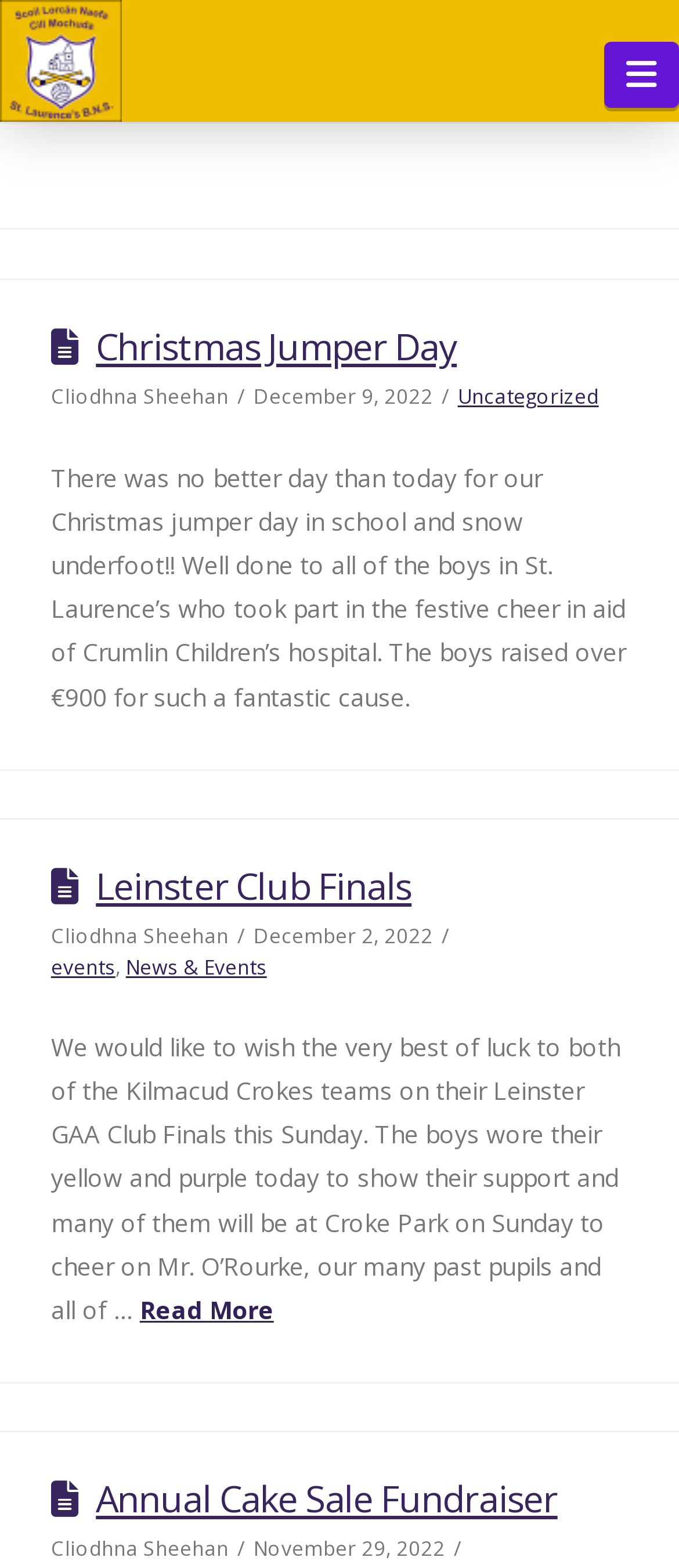Locate the bounding box coordinates of the clickable area needed to fulfill the instruction: "Read more about Annual Cake Sale Fundraiser".

[0.141, 0.94, 0.821, 0.971]